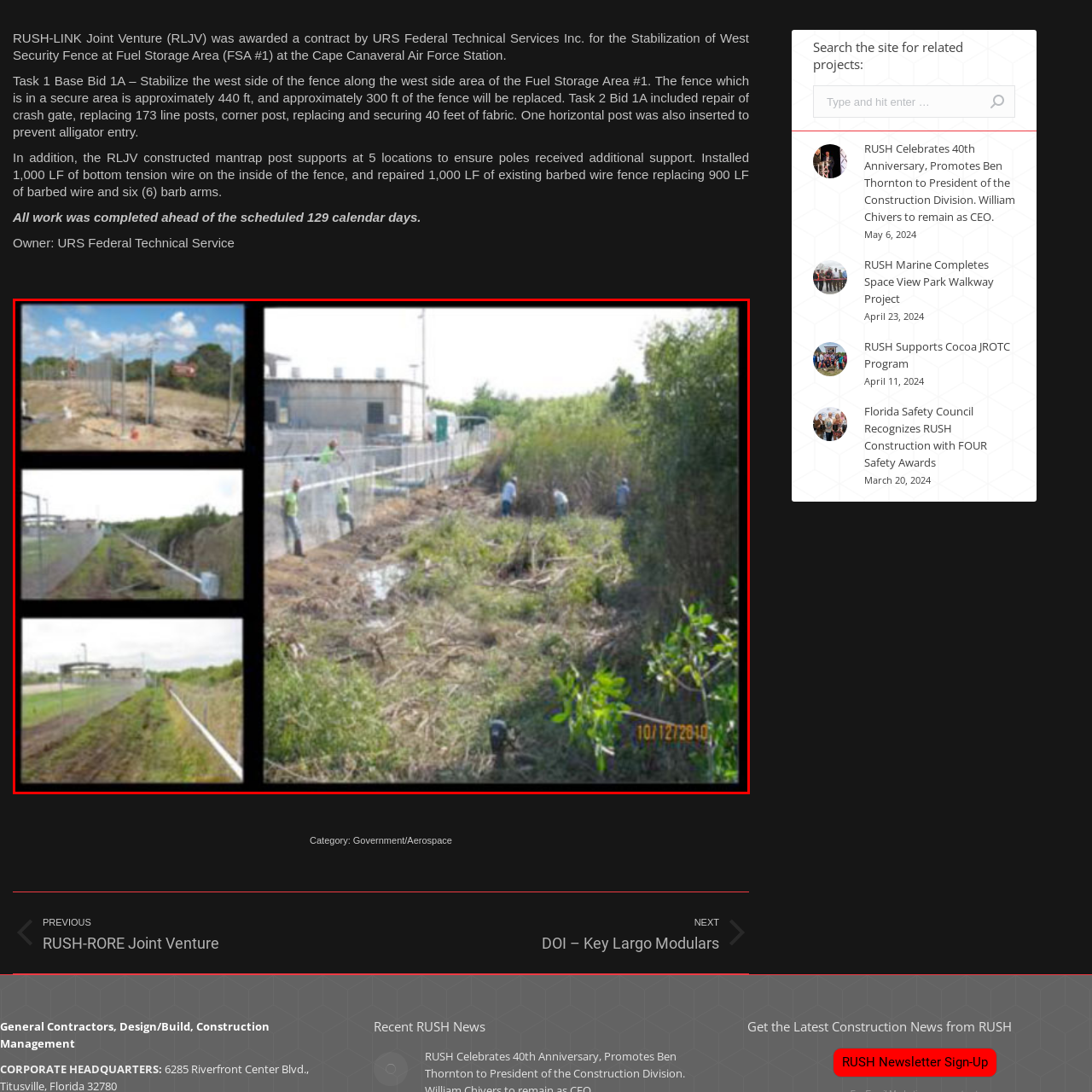Generate a meticulous caption for the image that is highlighted by the red boundary line.

The image showcases the progress and activities involved in the stabilization of the West Security Fence at the Fuel Storage Area (FSA #1) located at the Cape Canaveral Air Force Station in Florida. The image is divided into four sections, highlighting various phases of the project. 

The top-left section illustrates the initial installation of fence posts in a cleared area, indicating preparation for the secure perimeter. The top-right shows workers securing the fence alongside a facility, with visible safety measures in place. The bottom-left captures the integrity of the fence along a path, emphasizing the attention to detail in maintaining security standards. In the bottom-right, several crew members are engaged in clearing overgrown vegetation along the fence, demonstrating the project’s commitment to ensuring the safety and functionality of the area. Together, these scenes reflect the comprehensive approach taken by the RUSH-LINK Joint Venture in completing the project ahead of schedule, showcasing effective collaboration and project management in a vital security context.